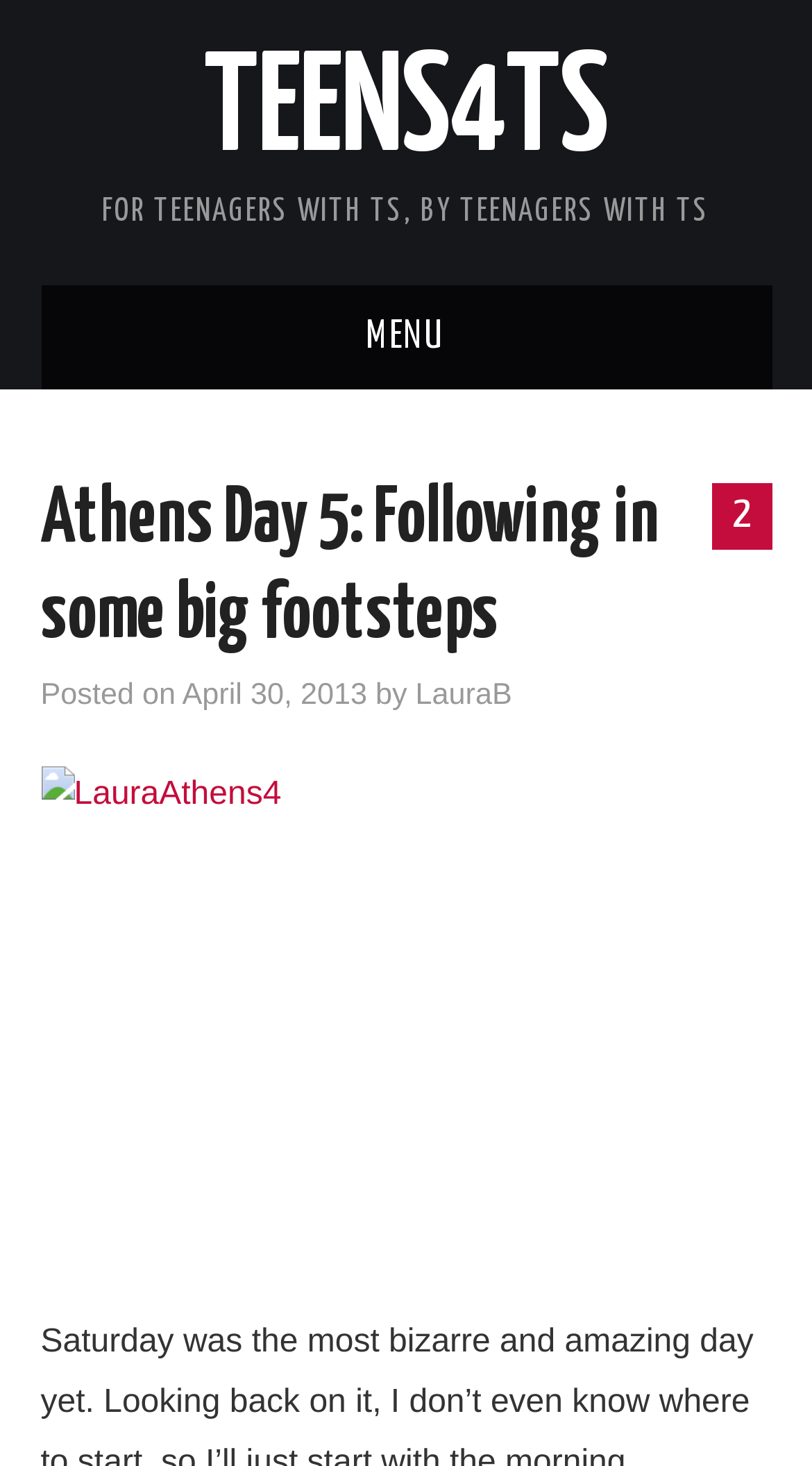Can you find and provide the title of the webpage?

Athens Day 5: Following in some big footsteps